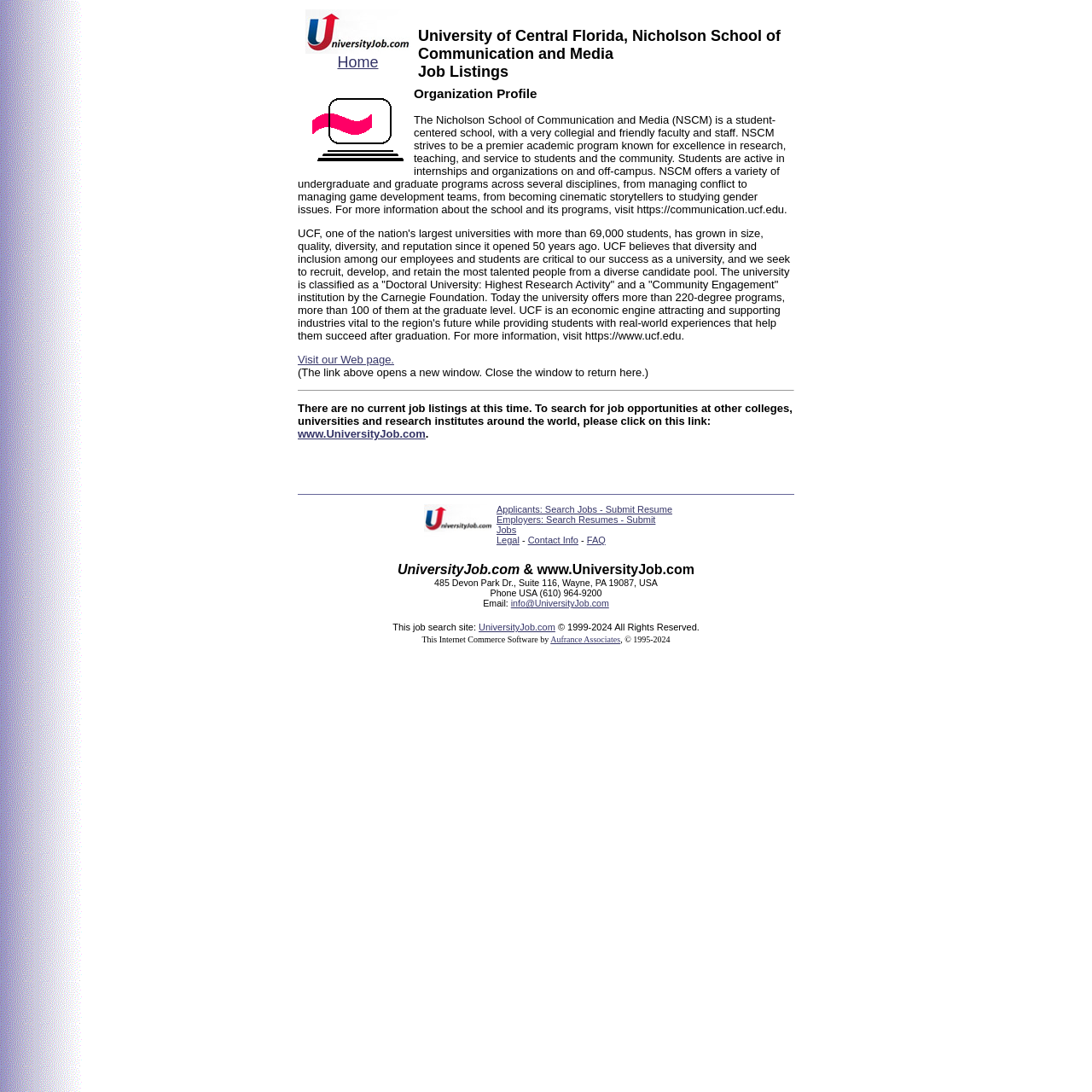Write a detailed summary of the webpage.

The webpage is about the University of Central Florida, Nicholson School of Communication and Media Jobs on UniversityJob.com. At the top, there is a header section with a logo of UniversityJob.com and a link to the home page. Below the header, there is a section that provides an organization profile of the Nicholson School of Communication and Media, which includes a brief description of the school, its mission, and its programs. This section also contains a link to visit the school's webpage.

On the same level as the organization profile, there is a notice stating that there are no current job listings at this time, and providing a link to search for job opportunities at other colleges, universities, and research institutes around the world.

At the bottom of the page, there is a footer section that contains contact information, legal information, and FAQs about UniversityJob.com. This section is divided into two parts: the left part contains links to various resources, including a job search feature, resume submission, and employer resources, while the right part contains the contact information, including the address, phone number, and email.

There are two images on the page: one is the UniversityJob.com logo, and the other is an image associated with the organization profile.